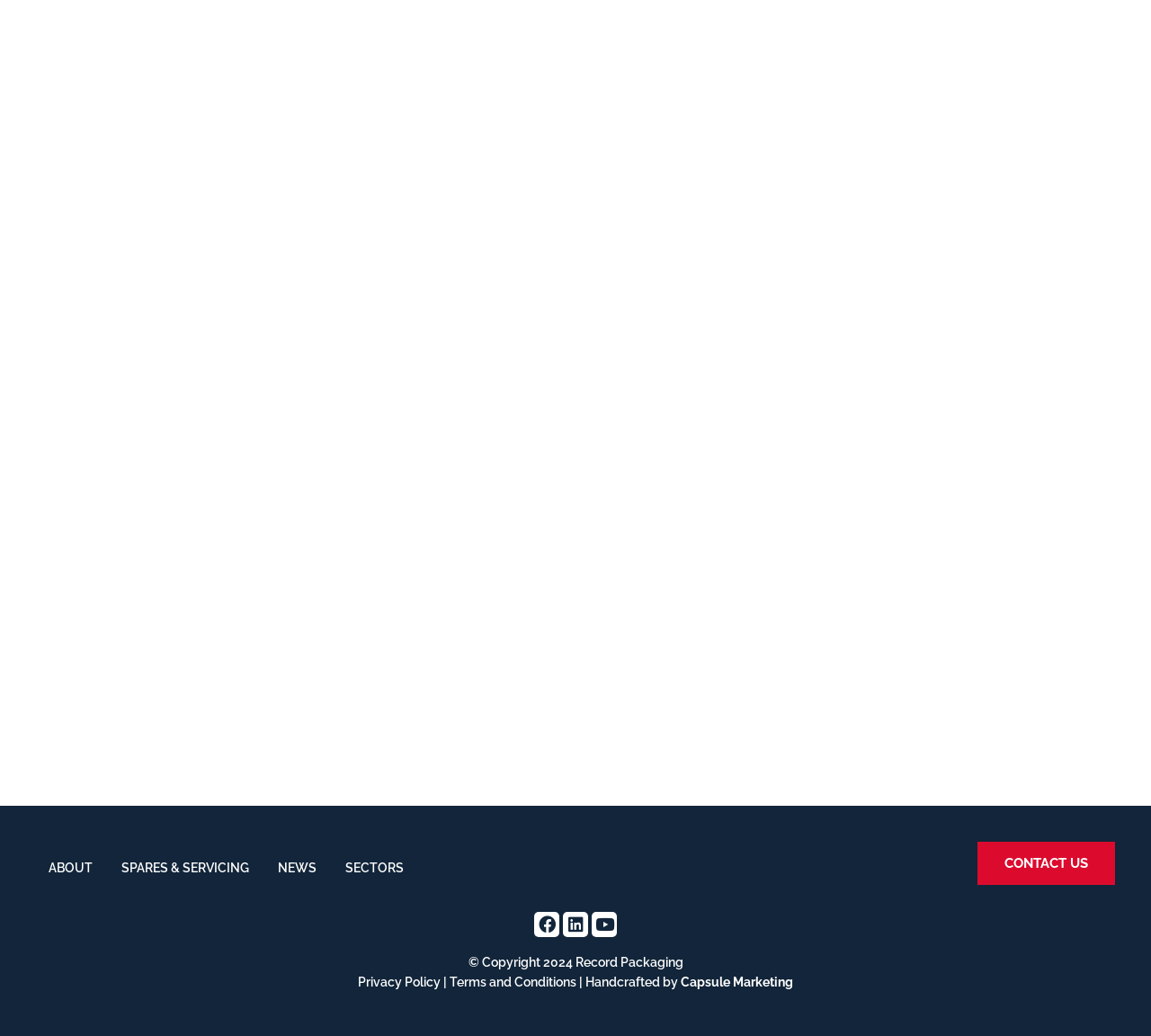Locate the bounding box coordinates of the area where you should click to accomplish the instruction: "contact us".

[0.849, 0.813, 0.969, 0.854]